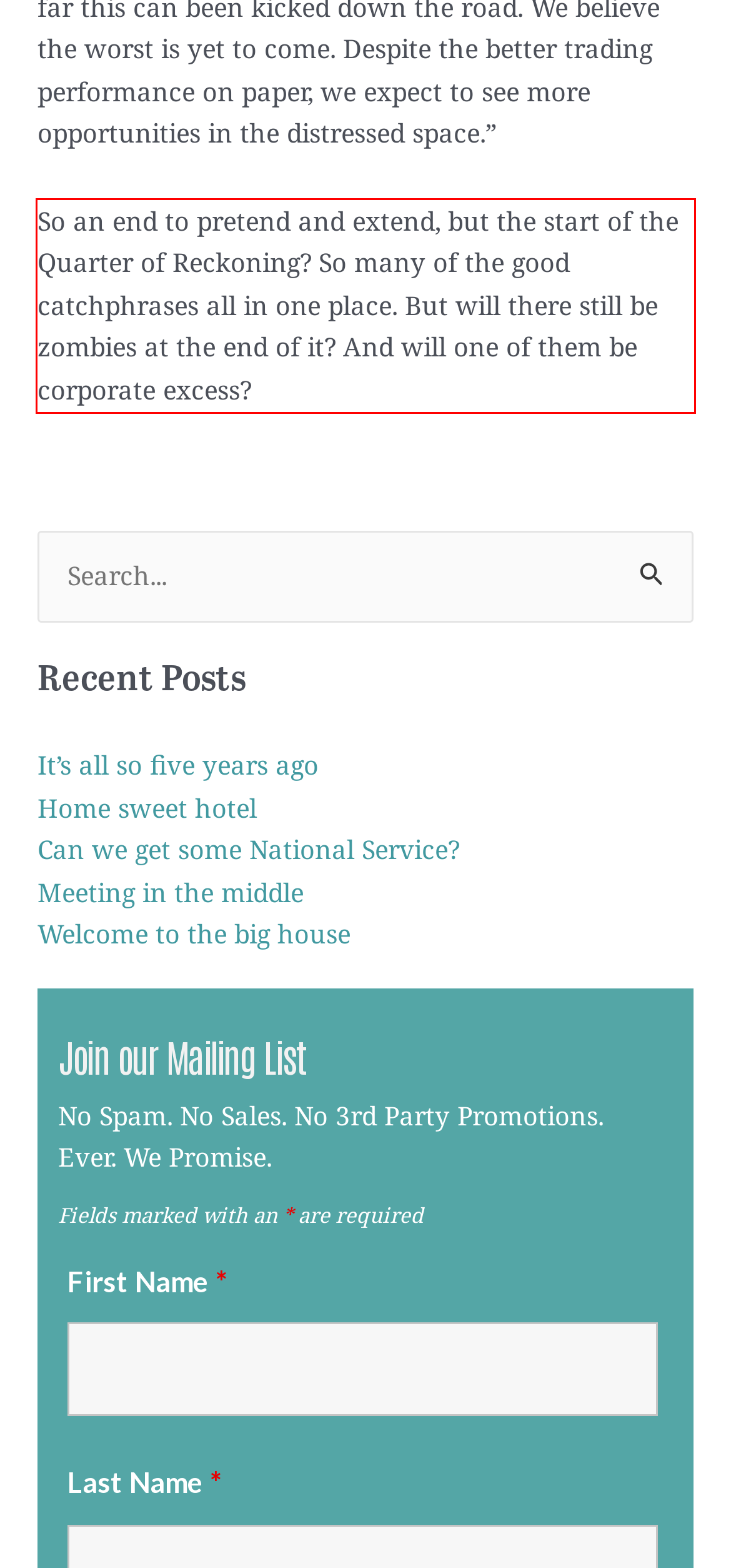You have a screenshot of a webpage with a red bounding box. Use OCR to generate the text contained within this red rectangle.

So an end to pretend and extend, but the start of the Quarter of Reckoning? So many of the good catchphrases all in one place. But will there still be zombies at the end of it? And will one of them be corporate excess?